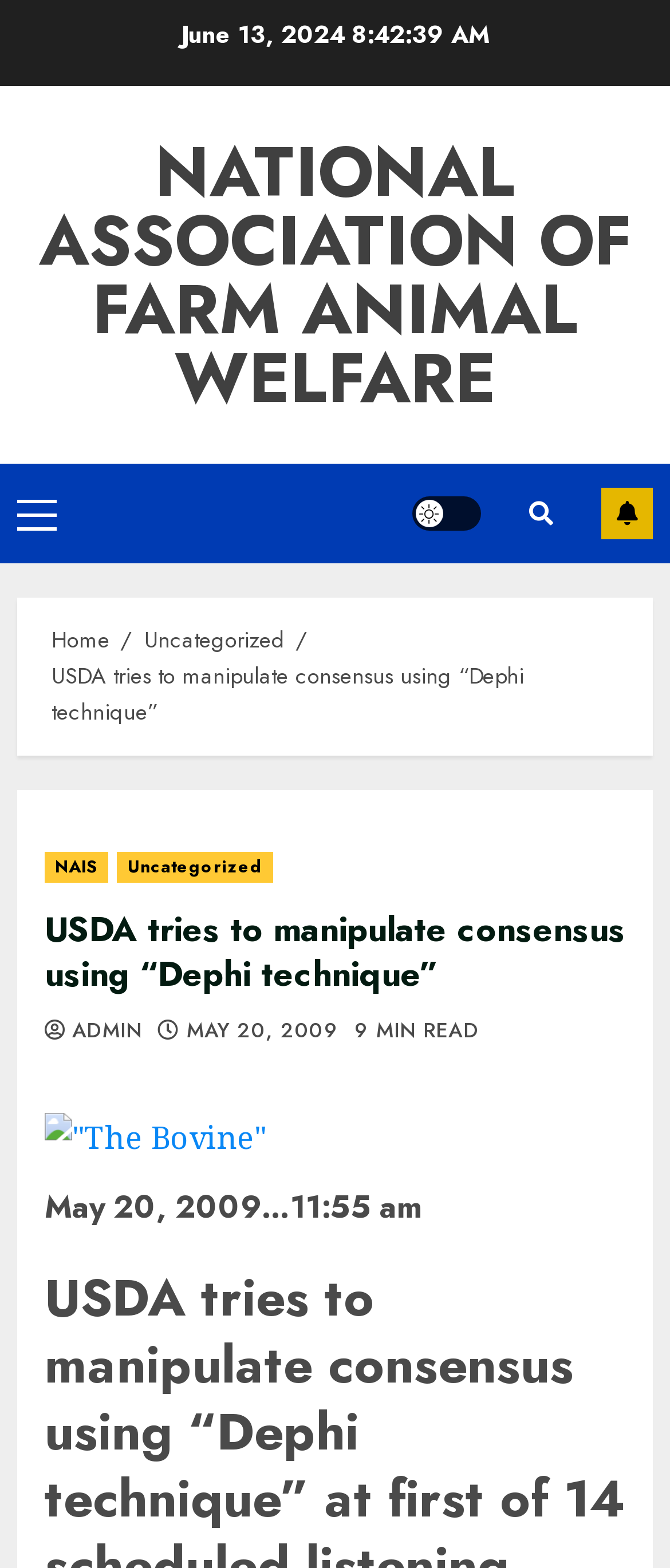Determine the bounding box coordinates of the region to click in order to accomplish the following instruction: "Click on the 'NATIONAL ASSOCIATION OF FARM ANIMAL WELFARE' link". Provide the coordinates as four float numbers between 0 and 1, specifically [left, top, right, bottom].

[0.058, 0.078, 0.942, 0.273]